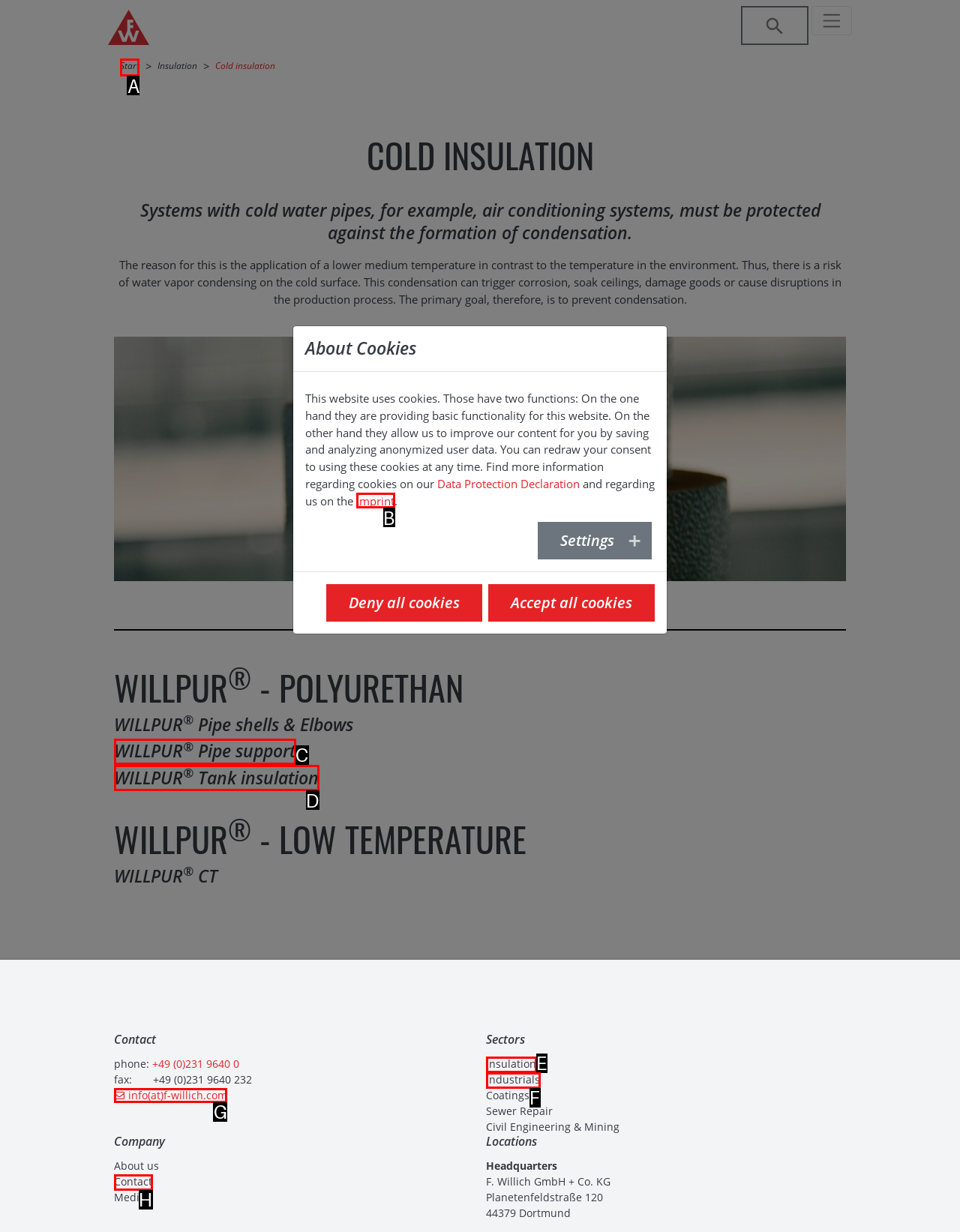Specify which UI element should be clicked to accomplish the task: Click on the 'Start' link. Answer with the letter of the correct choice.

A